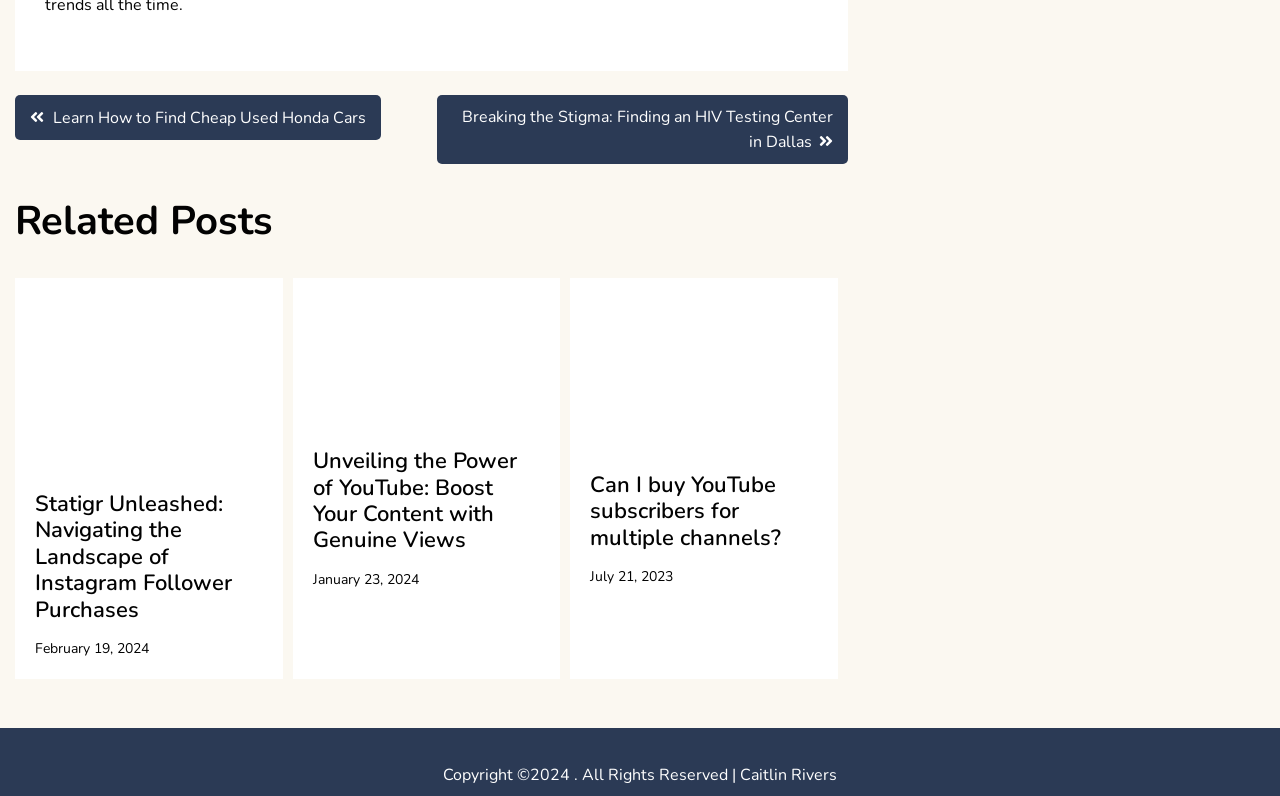Find the bounding box coordinates for the HTML element described as: "alt="buy youtube subscribers"". The coordinates should consist of four float values between 0 and 1, i.e., [left, top, right, bottom].

[0.461, 0.545, 0.639, 0.573]